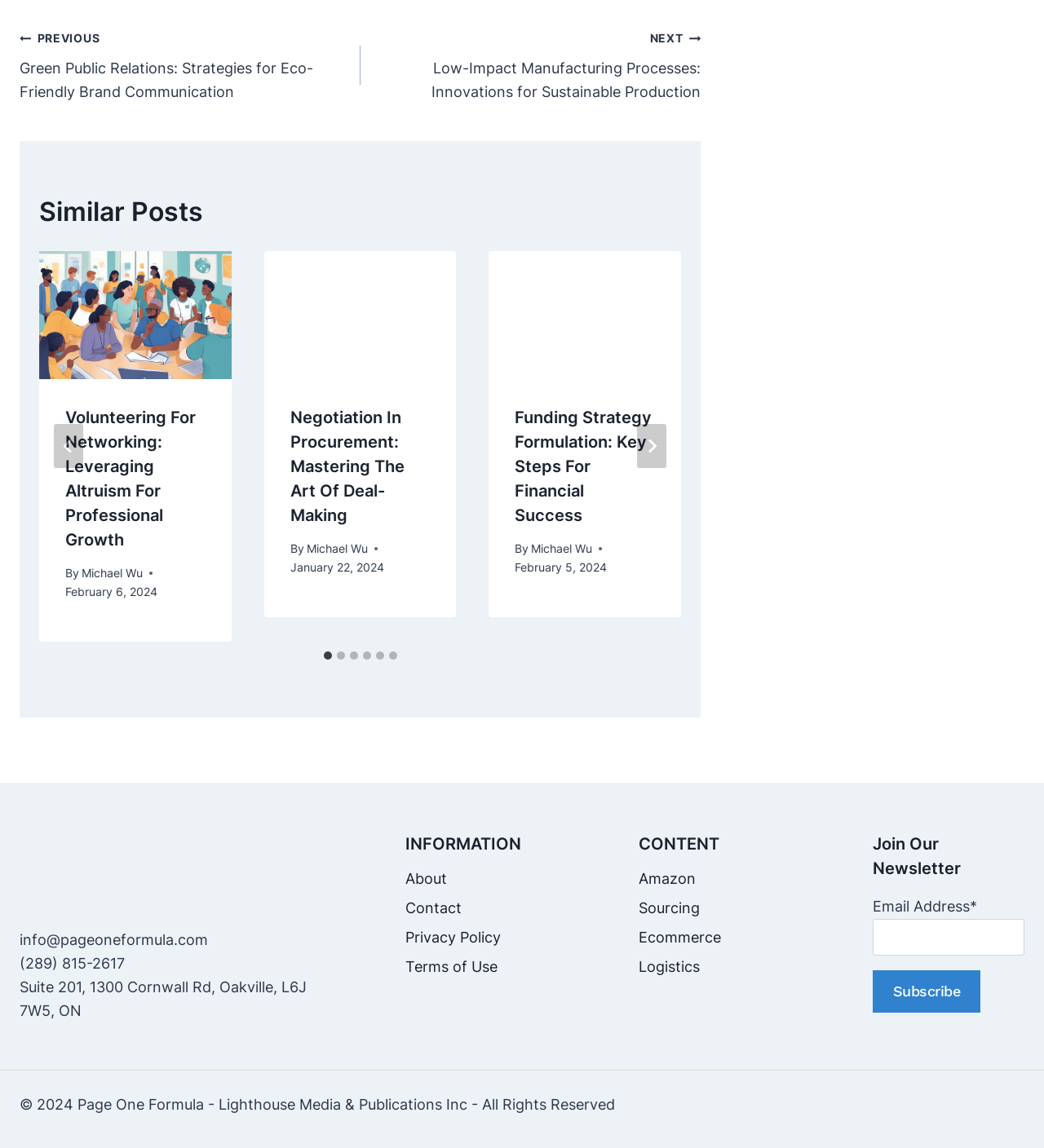Locate the bounding box coordinates of the clickable part needed for the task: "Submit feedback".

None